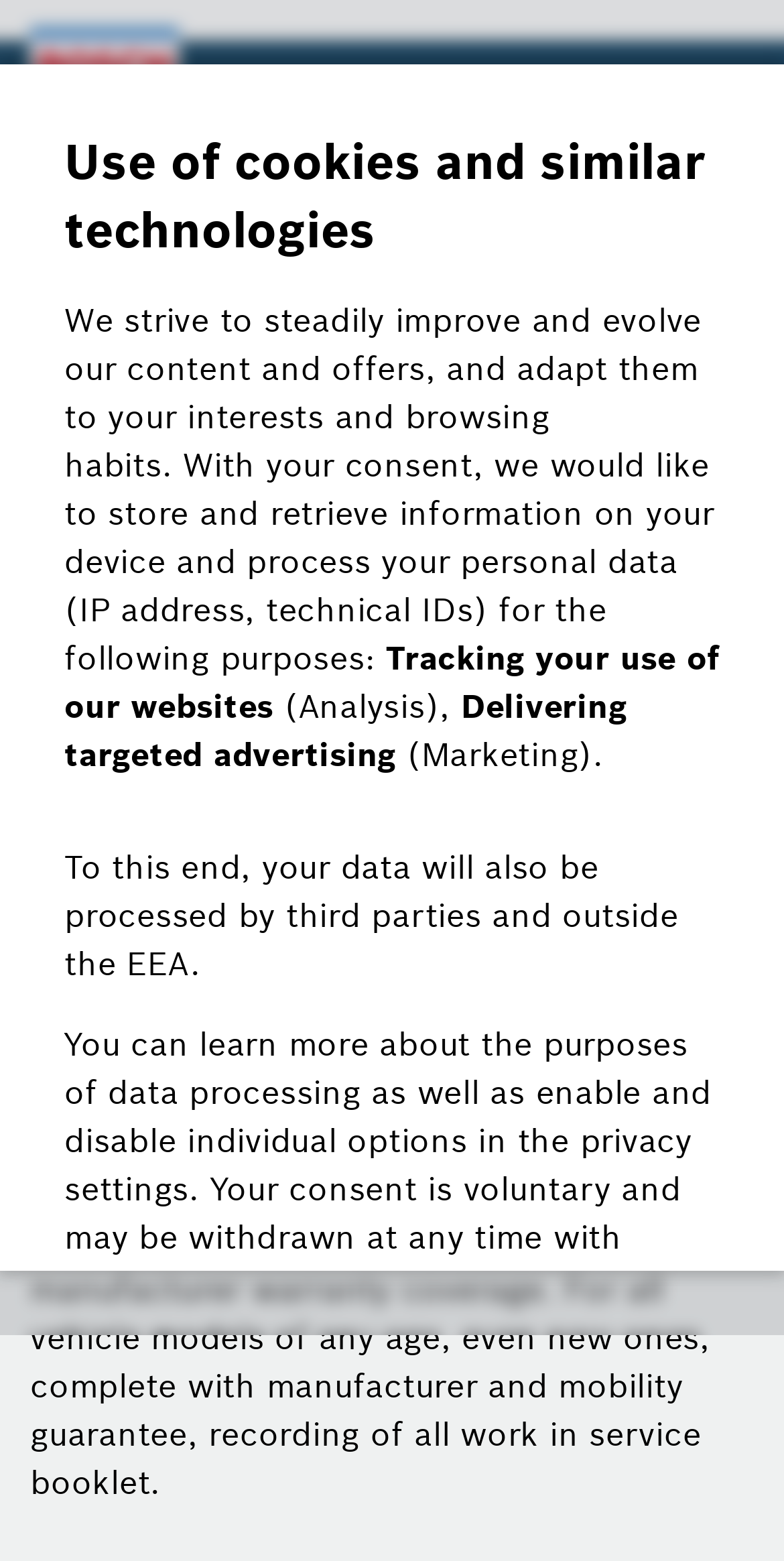Refer to the screenshot and give an in-depth answer to this question: What is the guarantee provided by Bosch Car Service?

According to the website, Bosch Car Service provides a manufacturer and mobility guarantee for all vehicle models, including new ones, which means that users can have their vehicles serviced without voiding the warranty.